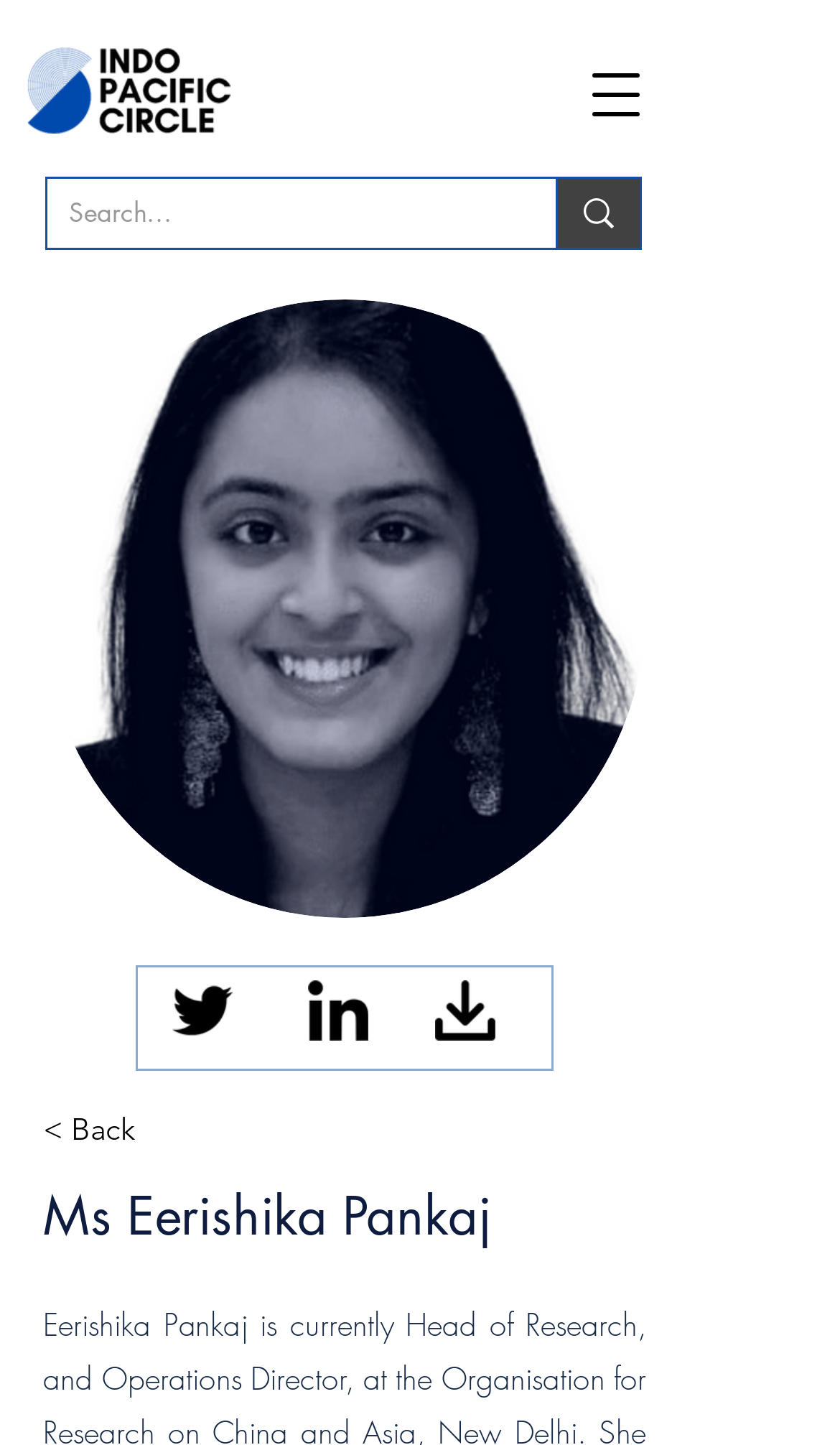Summarize the webpage comprehensively, mentioning all visible components.

The webpage appears to be a personal profile or portfolio page for Ms. Eerishika Pankaj. At the top left corner, there is an IPC logo image. To the right of the logo, there is a social bar with links to Twitter and YouTube, each accompanied by their respective icons.

Below the social bar, there is a search bar with a search box and a search button. The search button has a magnifying glass icon. 

On the top right corner, there is a button to open a navigation menu. Below this button, there is a large image of Ms. Eerishika Pankaj. 

Further down, there are three links with icons, likely representing social media profiles or download options. These links are aligned horizontally and are positioned near the bottom of the page.

At the bottom left corner, there is a link to go back, and below it, there is a heading with the name "Ms Eerishika Pankaj".